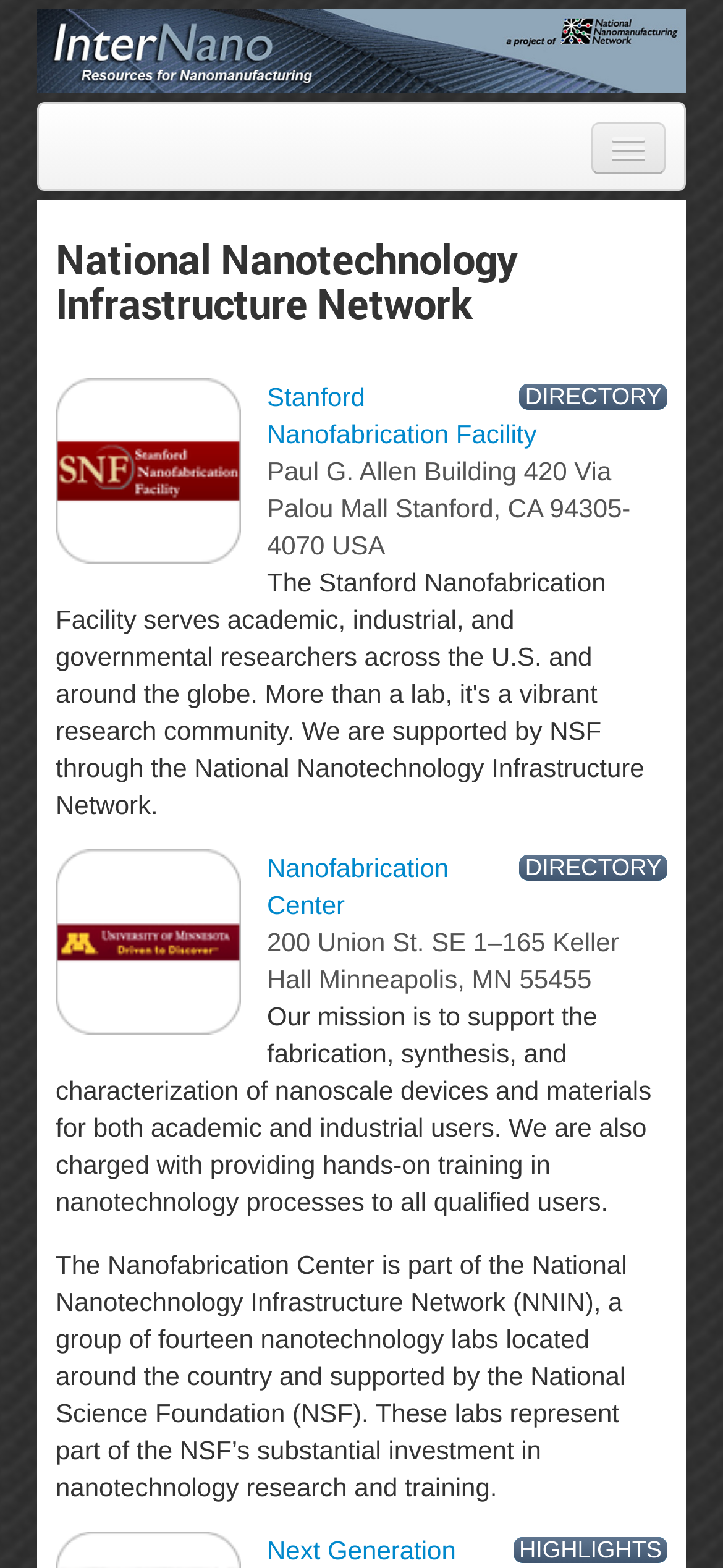Refer to the screenshot and answer the following question in detail:
How many articles are there on the page?

I identified two article sections, each containing links, images, and text. The first article section has links to 'DIRECTORY' and 'Stanford Nanofabrication Facility', while the second article section has links to 'DIRECTORY', 'Nanofabrication Center', and 'HIGHLIGHTS'.